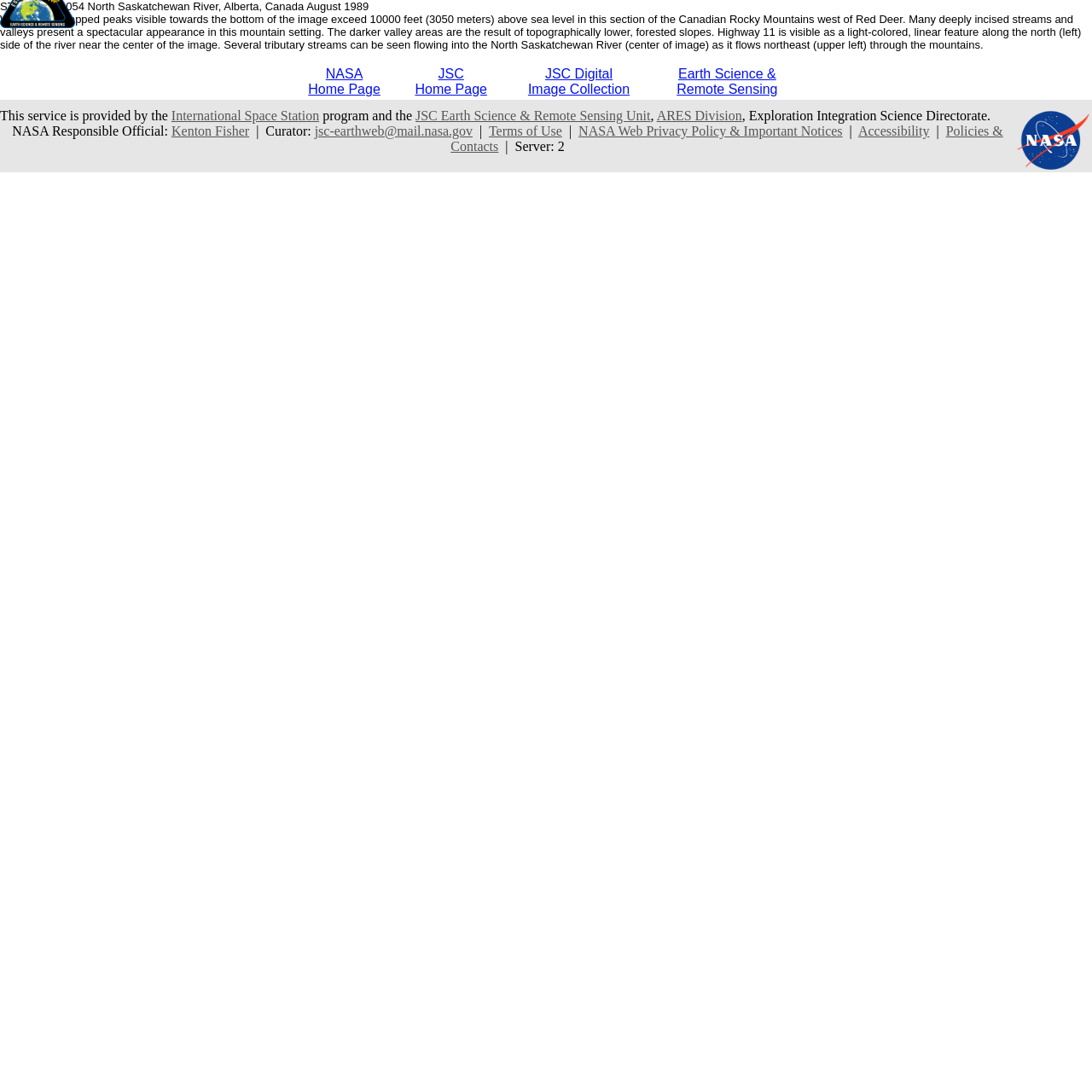Provide an in-depth caption for the contents of the webpage.

The webpage is about an image description of the Earth from space, specifically the North Saskatchewan River in Alberta, Canada. At the top of the page, there is a title "STS028-072-054 North Saskatchewan River, Alberta, Canada August 1989". Below the title, there is a descriptive paragraph about the image, detailing the features of the Canadian Rocky Mountains, including snow-capped peaks, deeply incised streams, and valleys.

On the top-right side of the page, there are several links to NASA-related pages, including the NASA Home Page, JSC Home Page, JSC Digital Image Collection, and Earth Science & Remote Sensing. Next to these links, there is a NASA meatball logo.

Below the descriptive paragraph, there are several lines of text and links related to the service providers, including the International Space Station, JSC Earth Science & Remote Sensing Unit, and ARES Division. 

On the bottom-left side of the page, there is a section with information about the responsible official, curator, and contact email. Next to this section, there are links to Terms of Use, NASA Web Privacy Policy & Important Notices, Accessibility, and Policies & Contacts. Finally, there is a note about the server at the bottom-right corner of the page.